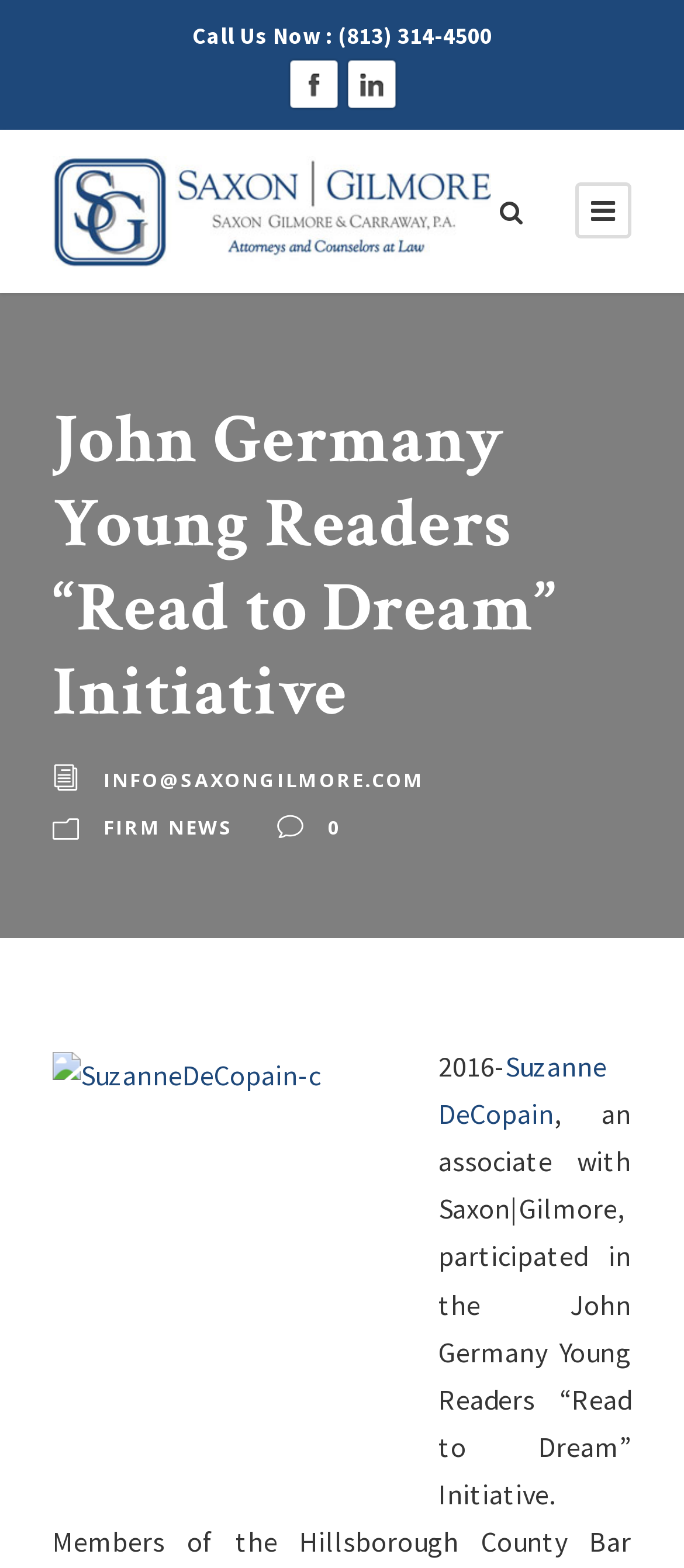Locate and extract the text of the main heading on the webpage.

John Germany Young Readers “Read to Dream” Initiative